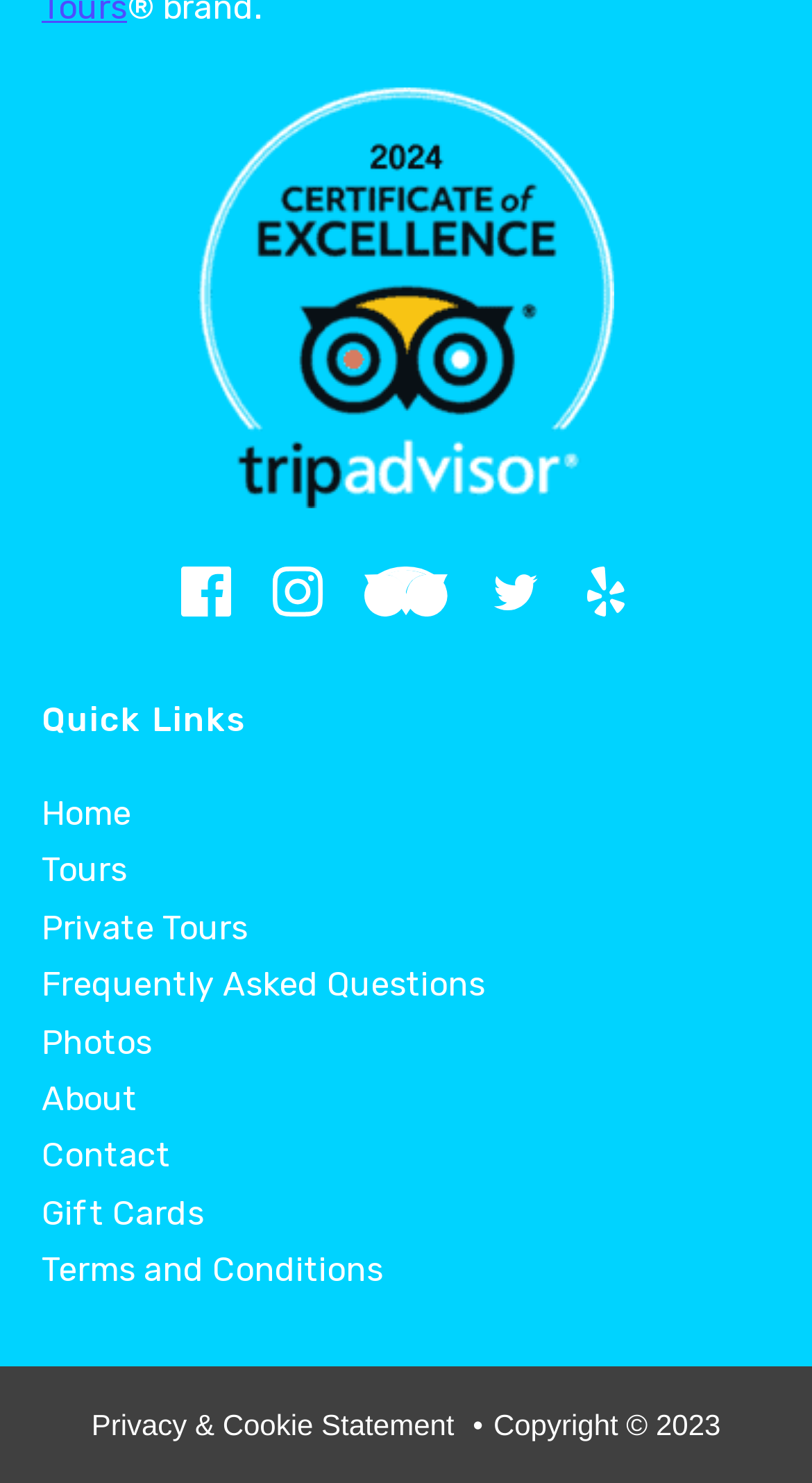Bounding box coordinates are given in the format (top-left x, top-left y, bottom-right x, bottom-right y). All values should be floating point numbers between 0 and 1. Provide the bounding box coordinate for the UI element described as: Close Top Banner

None